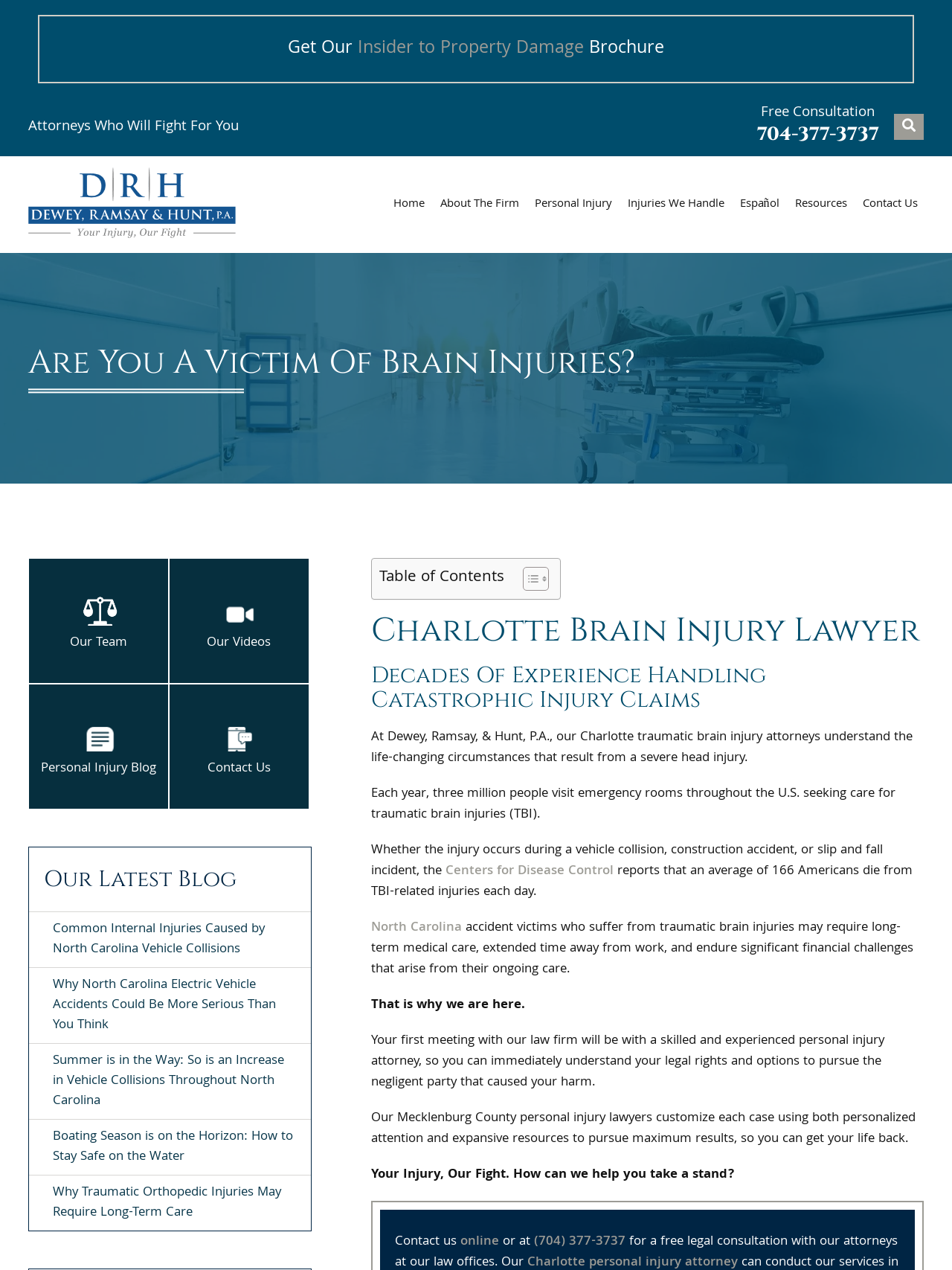Respond to the following query with just one word or a short phrase: 
What is the address of the law firm?

10610 Metromont Parkway, Ste. 205, Charlotte, NC 28269